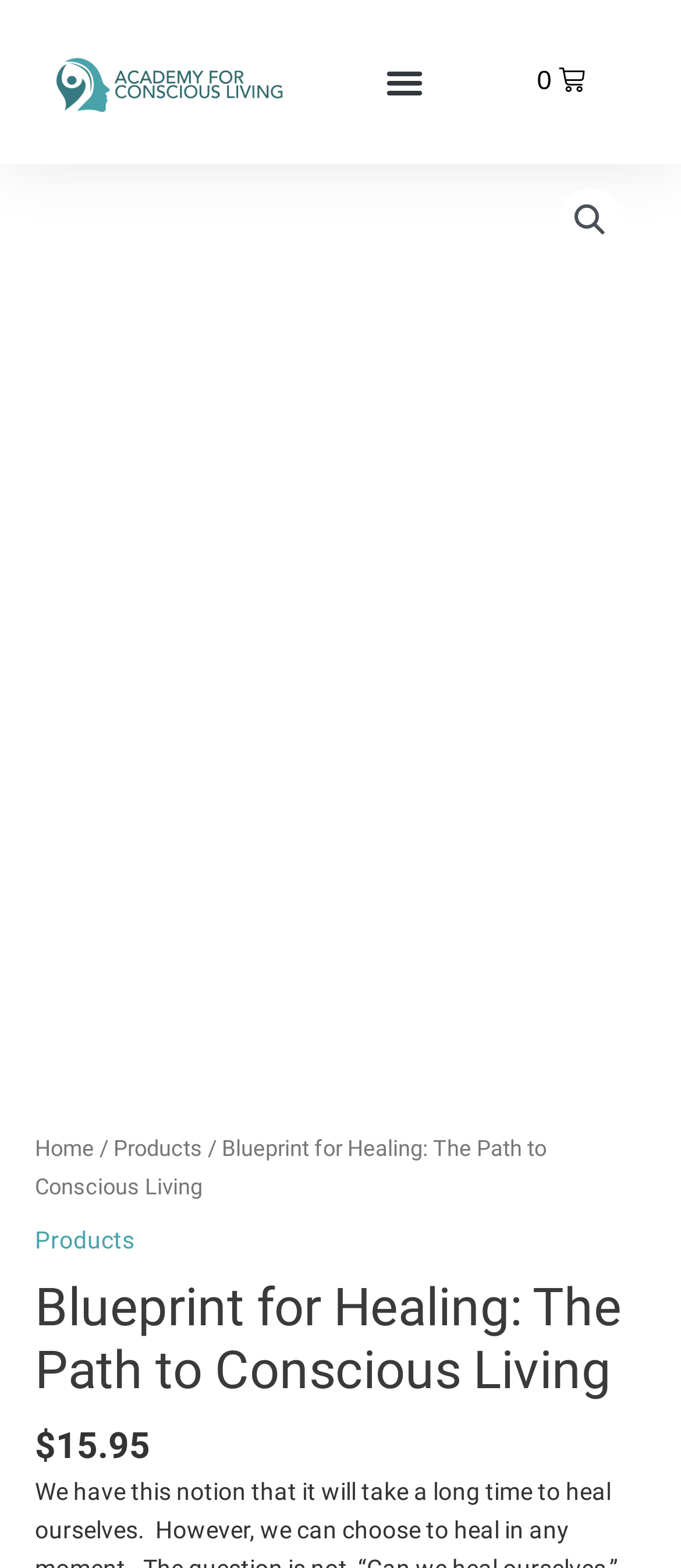What is the main heading displayed on the webpage? Please provide the text.

Blueprint for Healing: The Path to Conscious Living